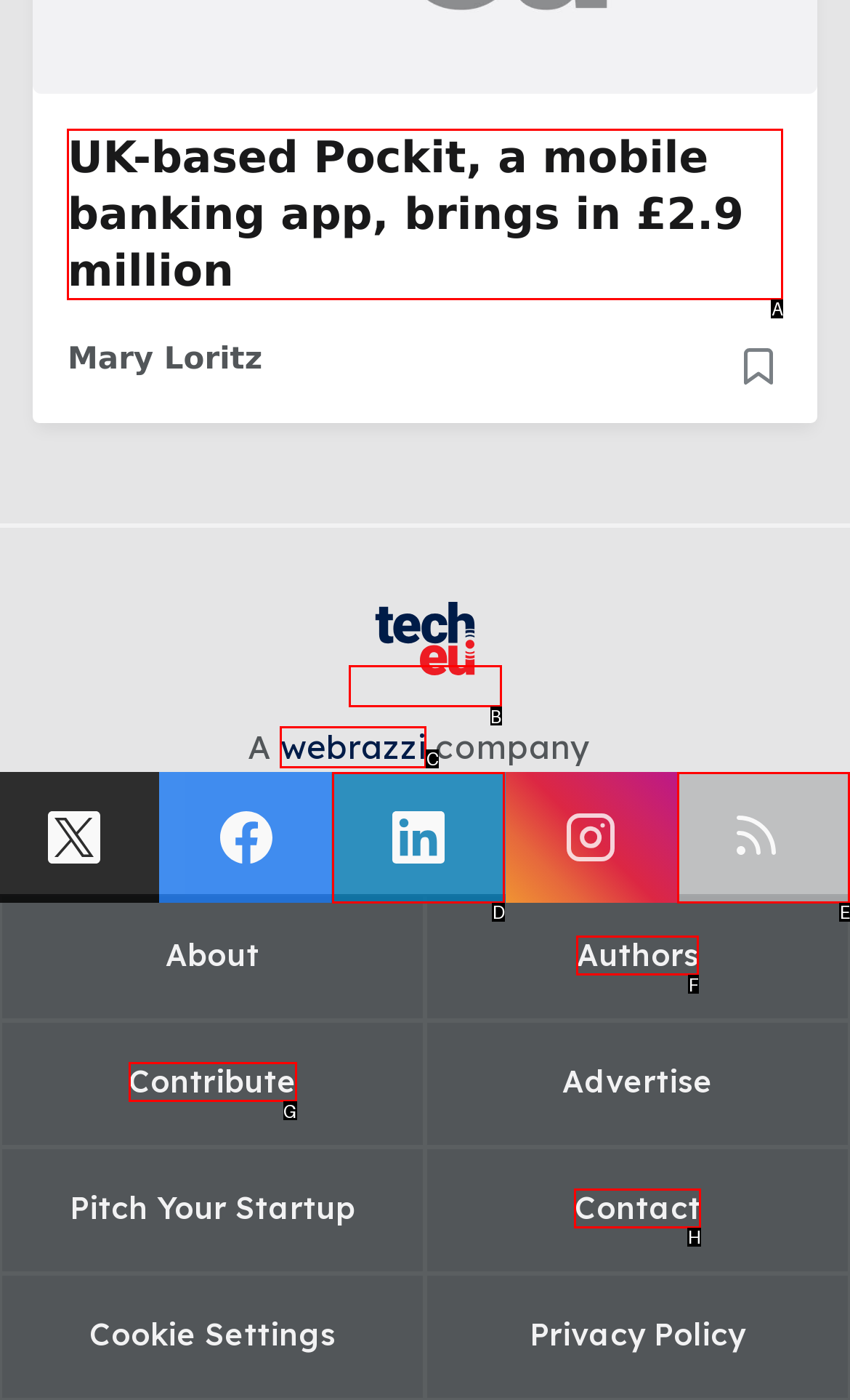Choose the letter of the option you need to click to Click on the link to read about UK-based Pockit. Answer with the letter only.

A